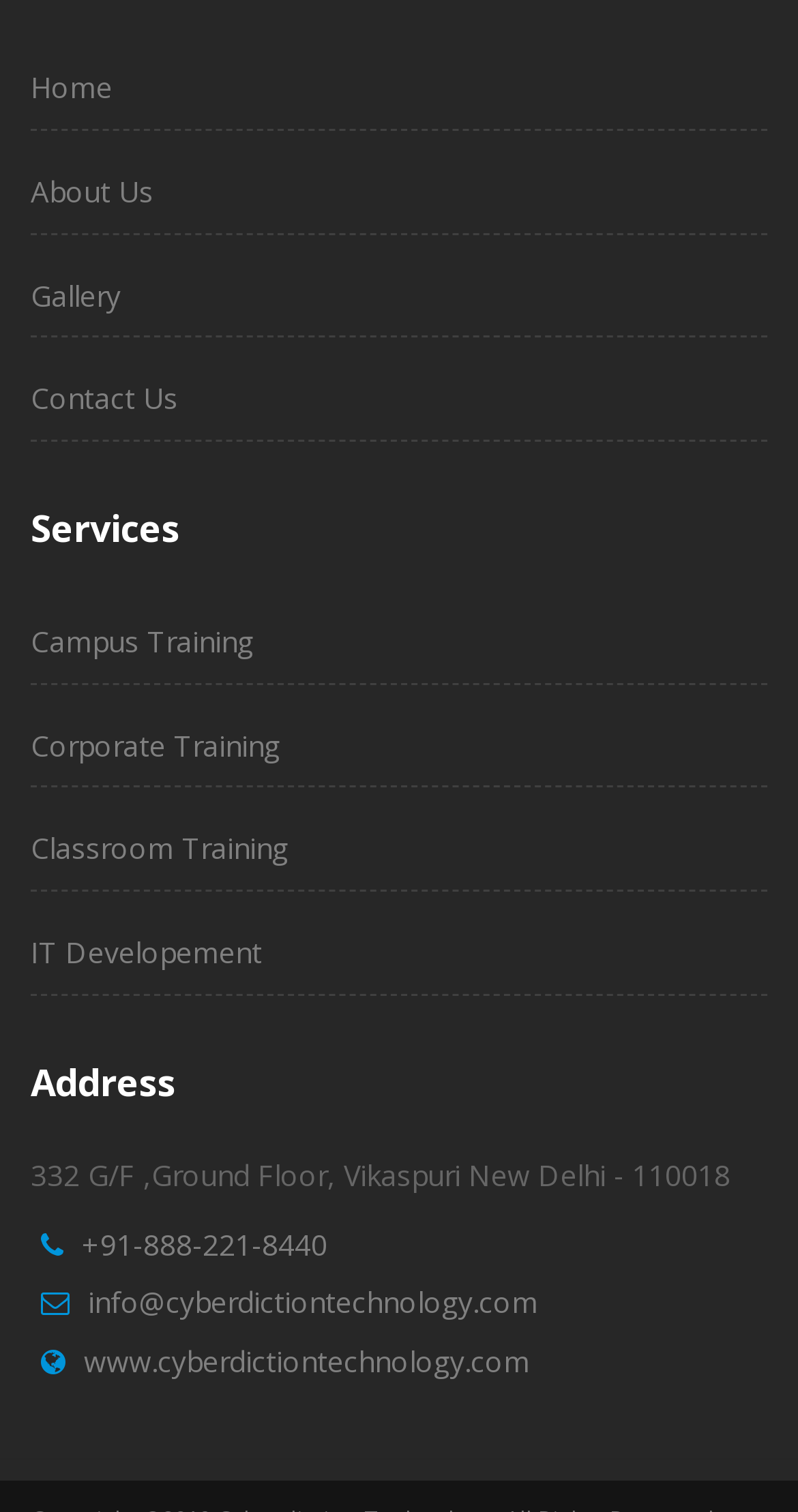What is the website of the company?
Using the image as a reference, answer the question in detail.

I found a link element on the webpage with the text 'www.cyberdictiontechnology.com', which appears to be the website of the company. This suggests that I can visit this website to learn more about the company.